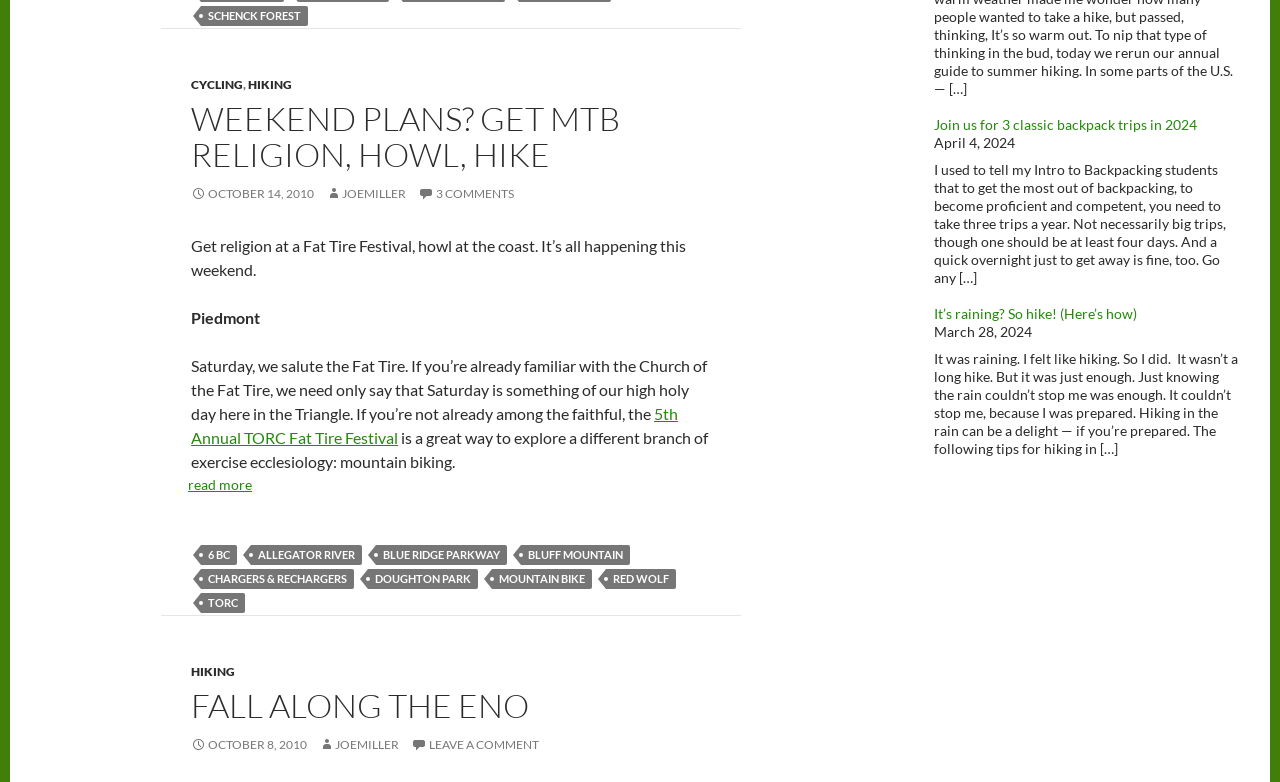Given the element description aria-describedby="gallery-1-2936", identify the bounding box coordinates for the UI element on the webpage screenshot. The format should be (top-left x, top-left y, bottom-right x, bottom-right y), with values between 0 and 1.

None